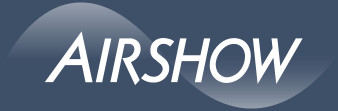Break down the image into a detailed narrative.

The image prominently features the word "AIRSHOW" in bold, prominent typography, capturing attention with a modern design that conveys a sense of energy and creativity. The text is set against a subtle gradient background, which transitions from a deep navy blue to lighter shades, adding depth and dimension to the visual appeal. This branding likely represents Airshow Mastering, a company recognized for its expertise in audio mastering, particularly relevant in the context of the accompanying article about the completion of a significant audio transfer project for the Naropa University archive. The combination of the bold typography and the sophisticated background reflects the professional and artistic nature of the work being done by Airshow in preserving important audio recordings.